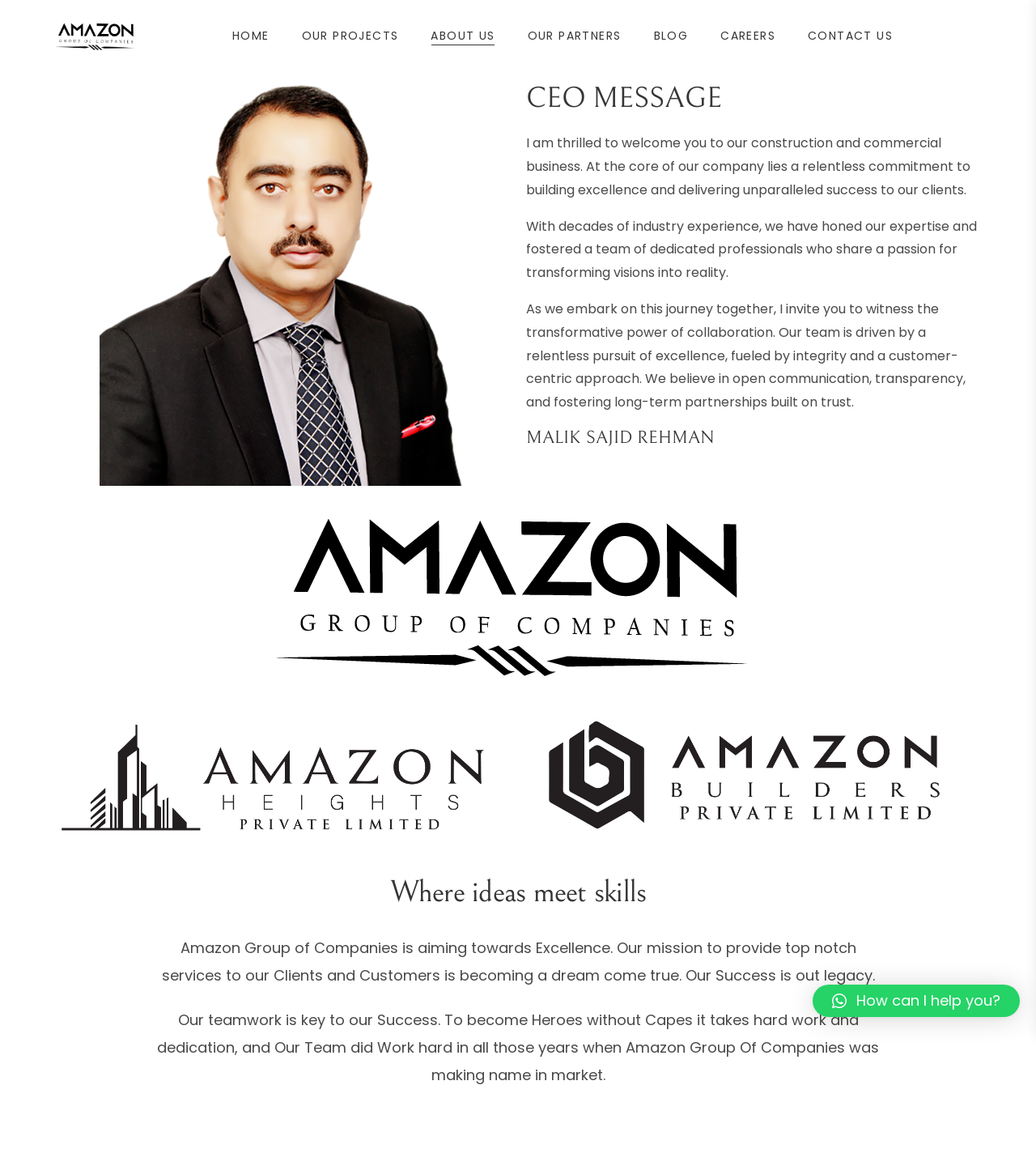Please identify the bounding box coordinates of the area that needs to be clicked to fulfill the following instruction: "Click on the button to ask for help."

[0.784, 0.857, 0.984, 0.885]